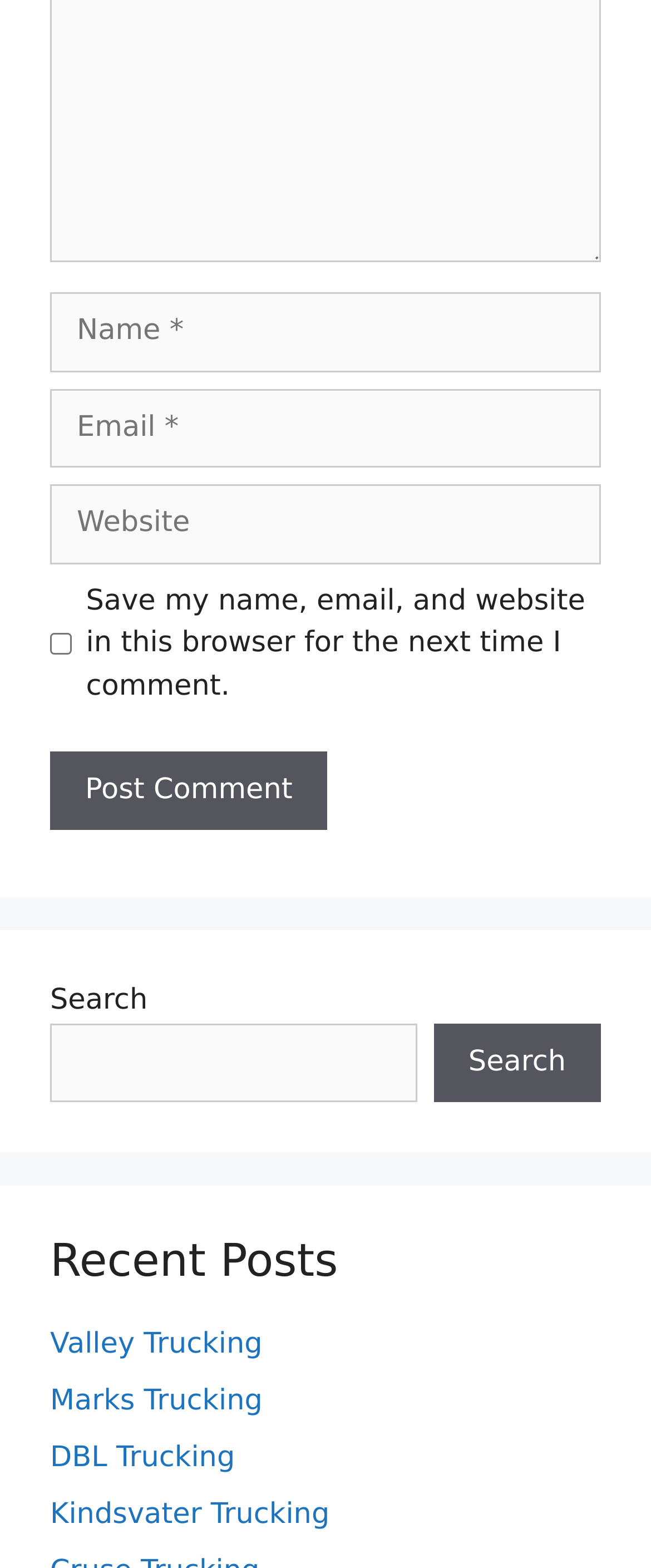Find the bounding box coordinates for the area you need to click to carry out the instruction: "Enter your name". The coordinates should be four float numbers between 0 and 1, indicated as [left, top, right, bottom].

[0.077, 0.187, 0.923, 0.237]